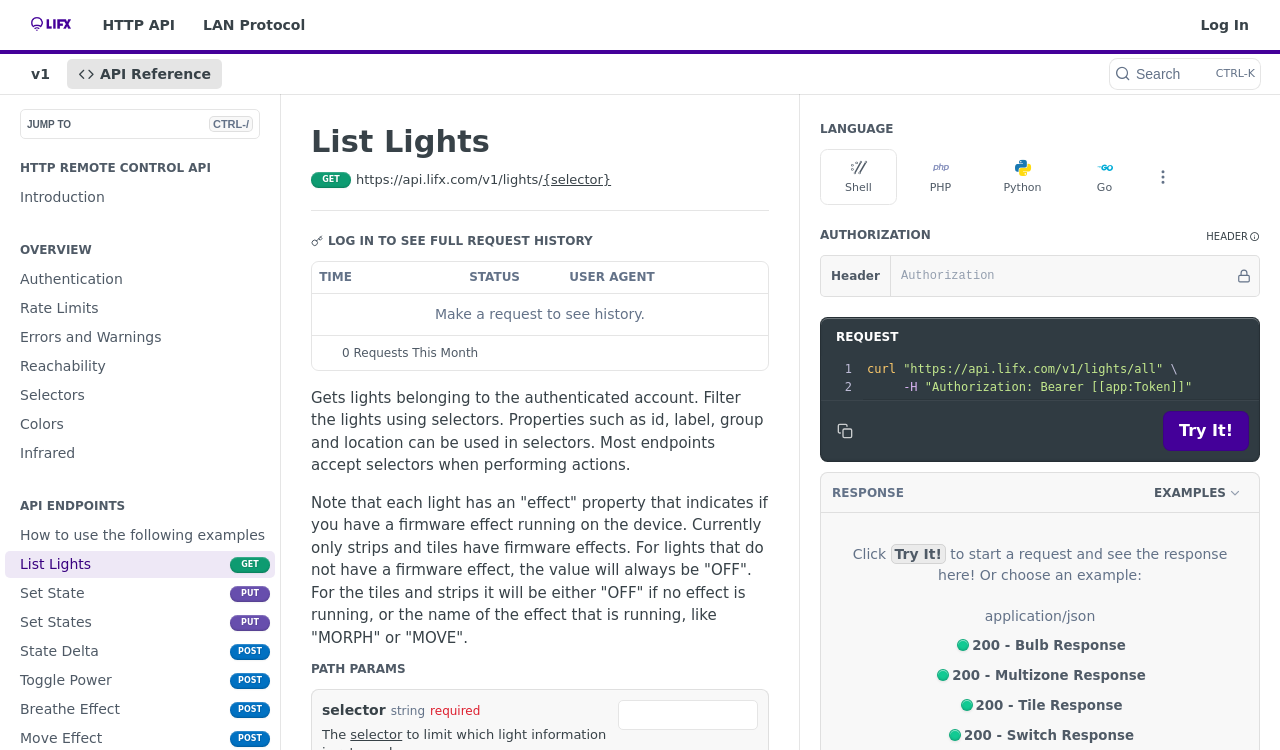Identify the bounding box coordinates of the clickable region required to complete the instruction: "Click the 'Search' button". The coordinates should be given as four float numbers within the range of 0 and 1, i.e., [left, top, right, bottom].

[0.867, 0.079, 0.984, 0.119]